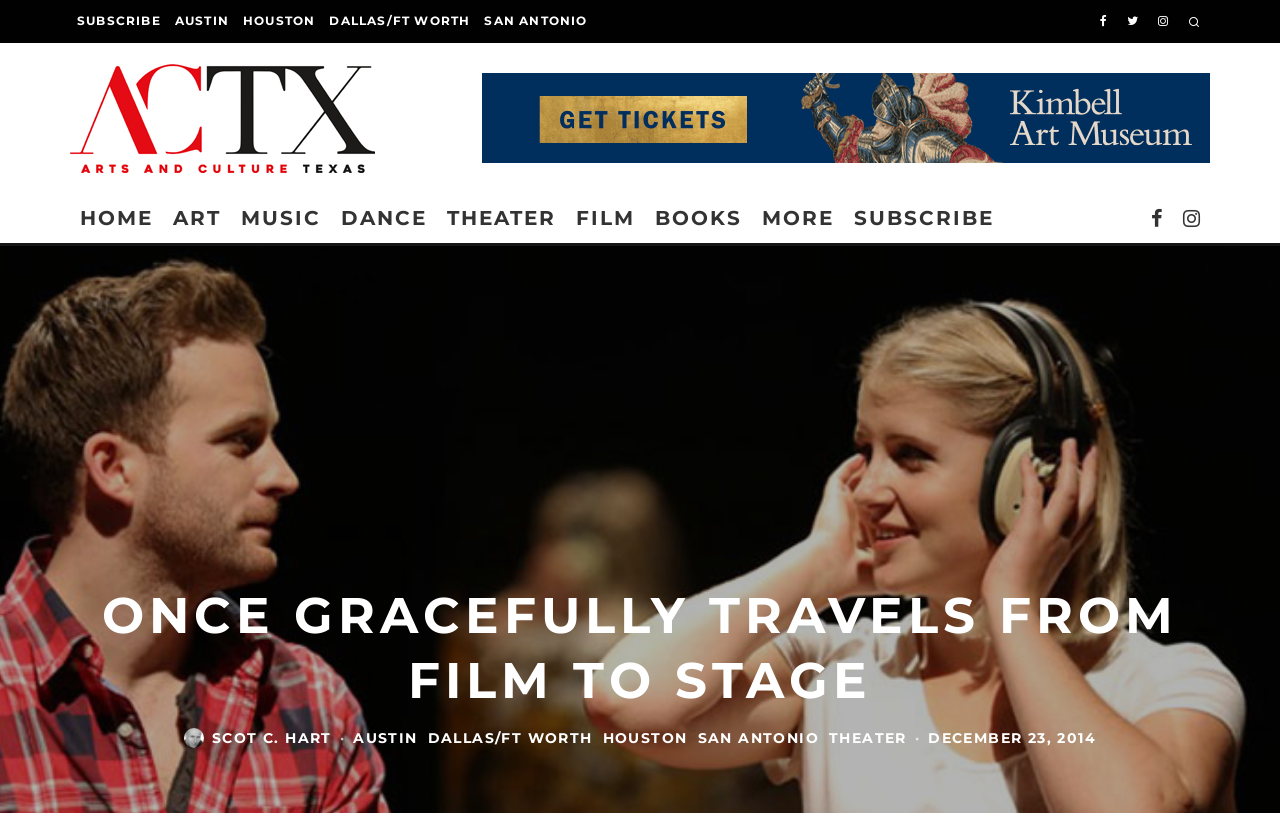Write a detailed summary of the webpage, including text, images, and layout.

The webpage appears to be a review or article about the musical "Once" based on the Irish indie film of 2006. At the top of the page, there are several links to subscribe to a newsletter or visit specific cities, including Austin, Houston, Dallas/Ft Worth, and San Antonio. These links are positioned horizontally across the top of the page.

Below these links, there is a large image that takes up a significant portion of the top section of the page. To the right of the image, there is a horizontal navigation menu with links to different sections of the website, including Home, Art, Music, Dance, Theater, Film, Books, and More.

The main content of the page is a review or article about the musical "Once", with a heading that reads "ONCE GRACEFULLY TRAVELS FROM FILM TO STAGE". The article is positioned in the center of the page, with a byline attributed to Scot C. Hart. There are also links to related articles or tags, including Austin, Dallas/Ft Worth, Houston, San Antonio, and Theater, which are positioned below the byline.

At the very bottom of the page, there is a horizontal row of links, including a link to subscribe to a newsletter, as well as links to social media profiles. There is also a timestamp indicating that the article was published on December 23, 2014.